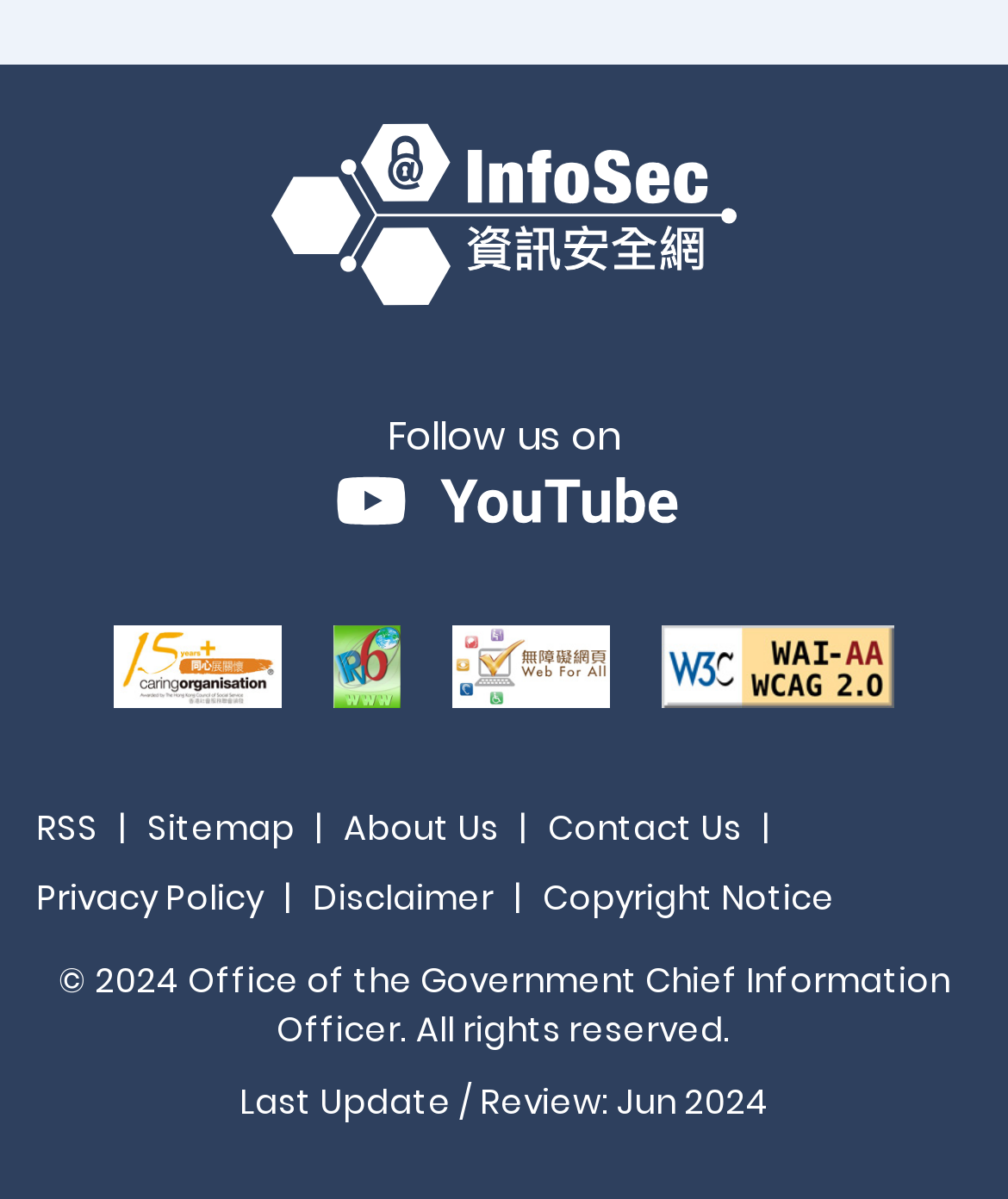Kindly determine the bounding box coordinates of the area that needs to be clicked to fulfill this instruction: "View the Privacy Policy".

[0.036, 0.729, 0.262, 0.77]